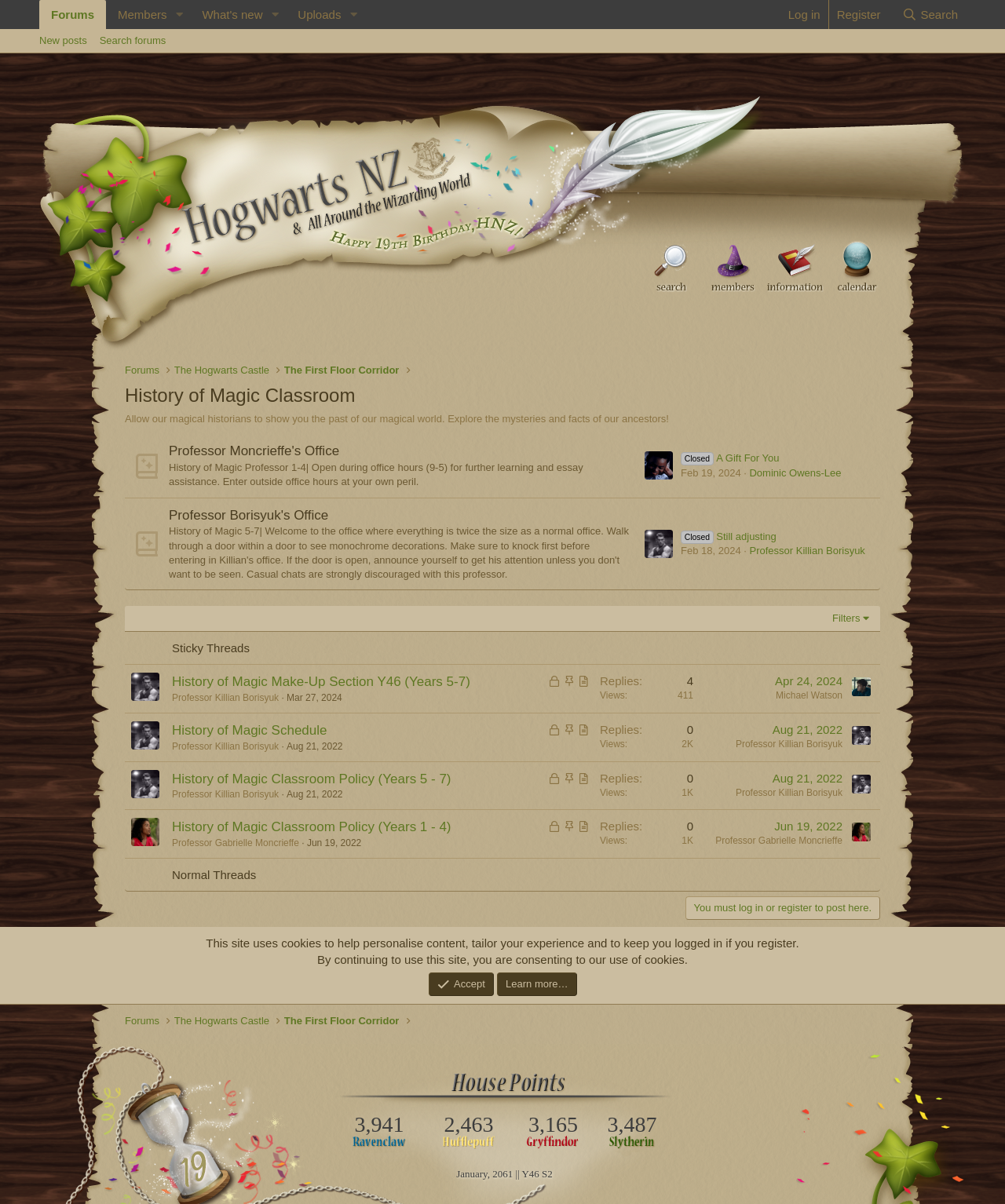Locate the primary headline on the webpage and provide its text.

History of Magic Classroom